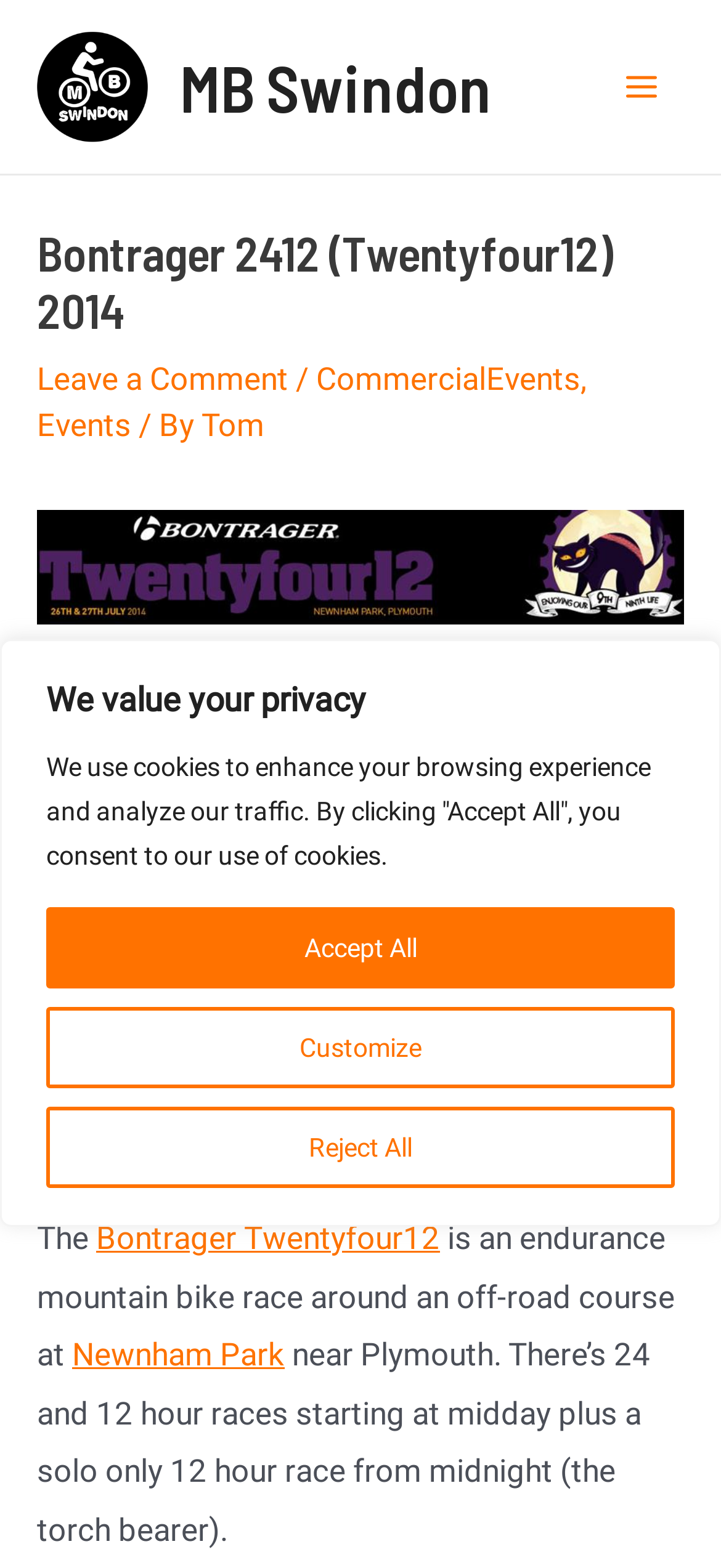What is the duration of the solo only race?
Give a single word or phrase answer based on the content of the image.

12 hour